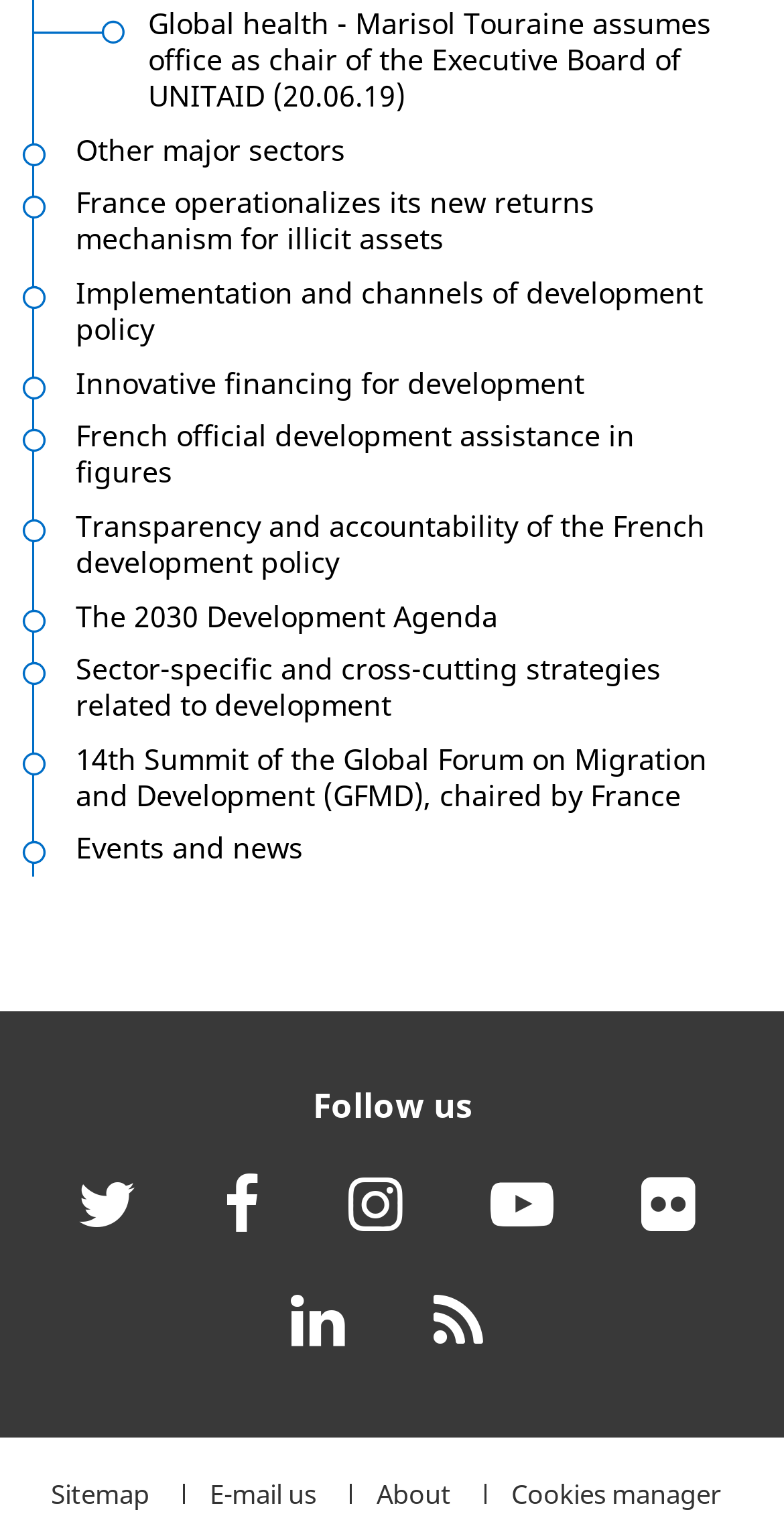Locate the bounding box coordinates of the region to be clicked to comply with the following instruction: "Email us". The coordinates must be four float numbers between 0 and 1, in the form [left, top, right, bottom].

[0.267, 0.972, 0.403, 0.986]